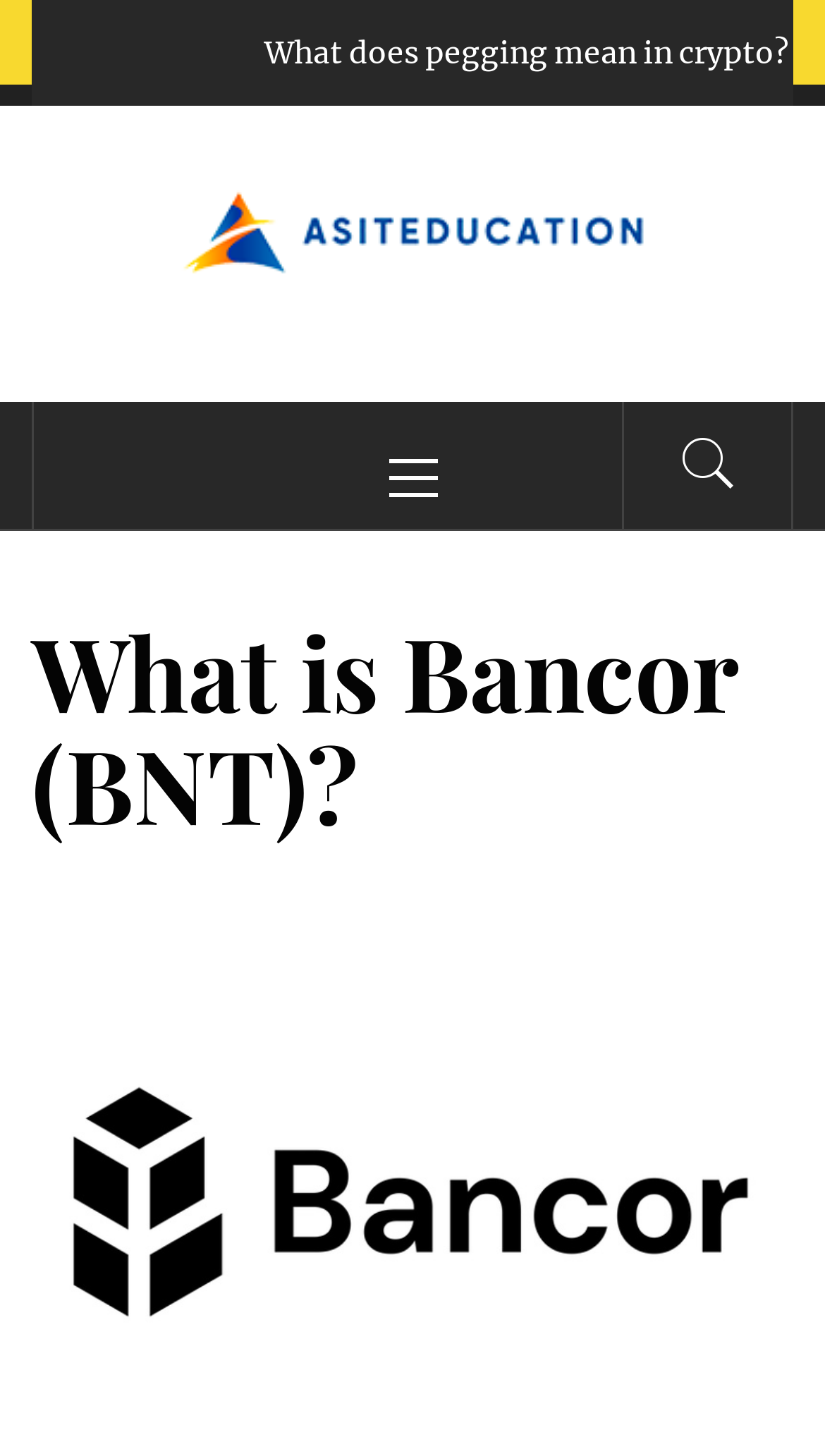Provide the bounding box coordinates of the HTML element this sentence describes: "asiteducation".

[0.085, 0.238, 0.915, 0.312]